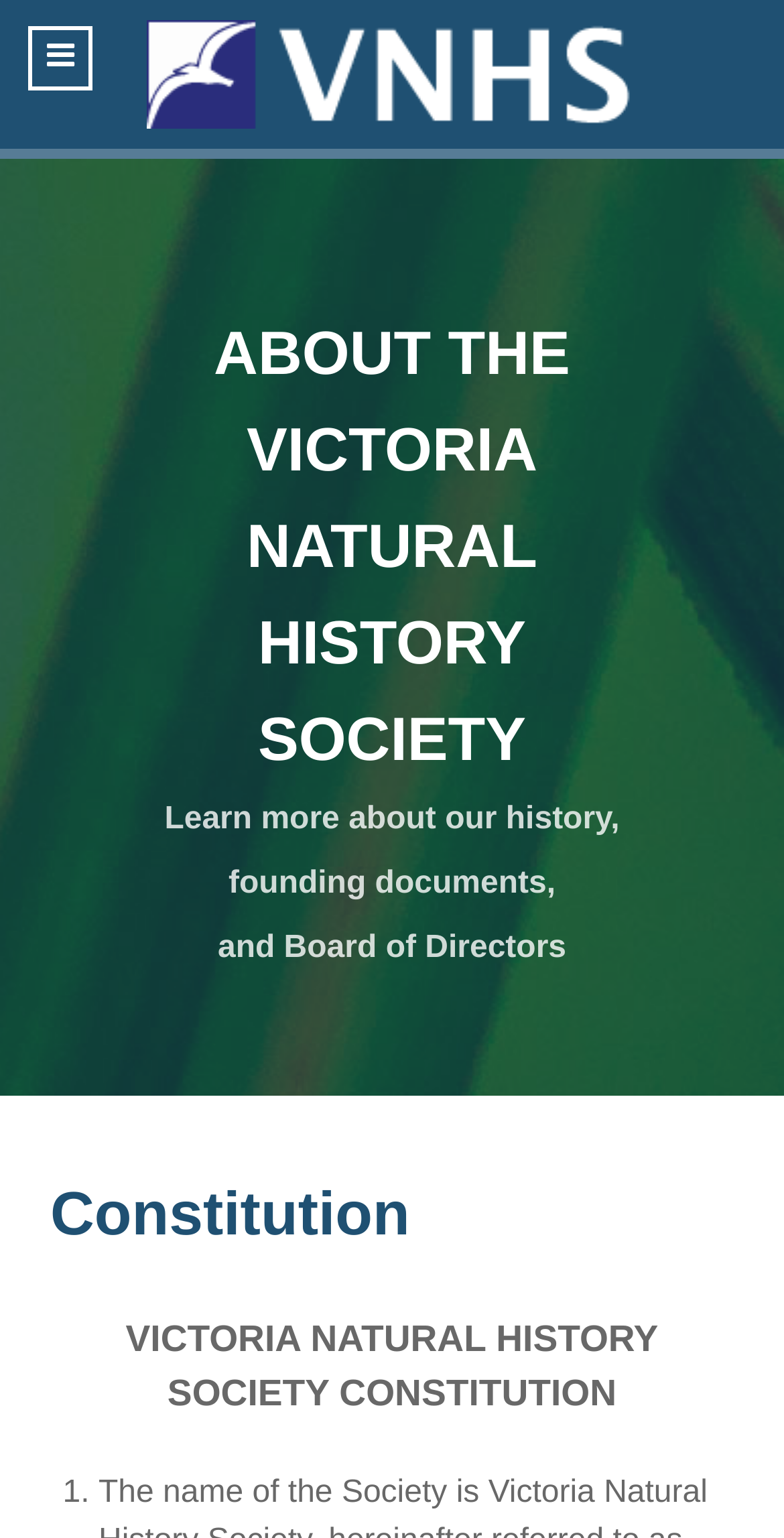Detail the various sections and features of the webpage.

The webpage is about the Constitution of the Victoria Natural History Society. At the top left, there is a navigation element. To the right of it, there is a link with the text "Isotope." accompanied by an image with the same text. 

Below these elements, there are three lines of text. The first line reads "ABOUT THE", the second line reads "VICTORIA NATURAL HISTORY SOCIETY", and the third line reads "Learn more about our history, founding documents, and Board of Directors". 

Further down, there are two headings. The first heading is "Constitution" and it contains a link with the same text. The second heading is "VICTORIA NATURAL HISTORY SOCIETY CONSTITUTION". 

At the very bottom of the page, there is a list marker with the text "1.".